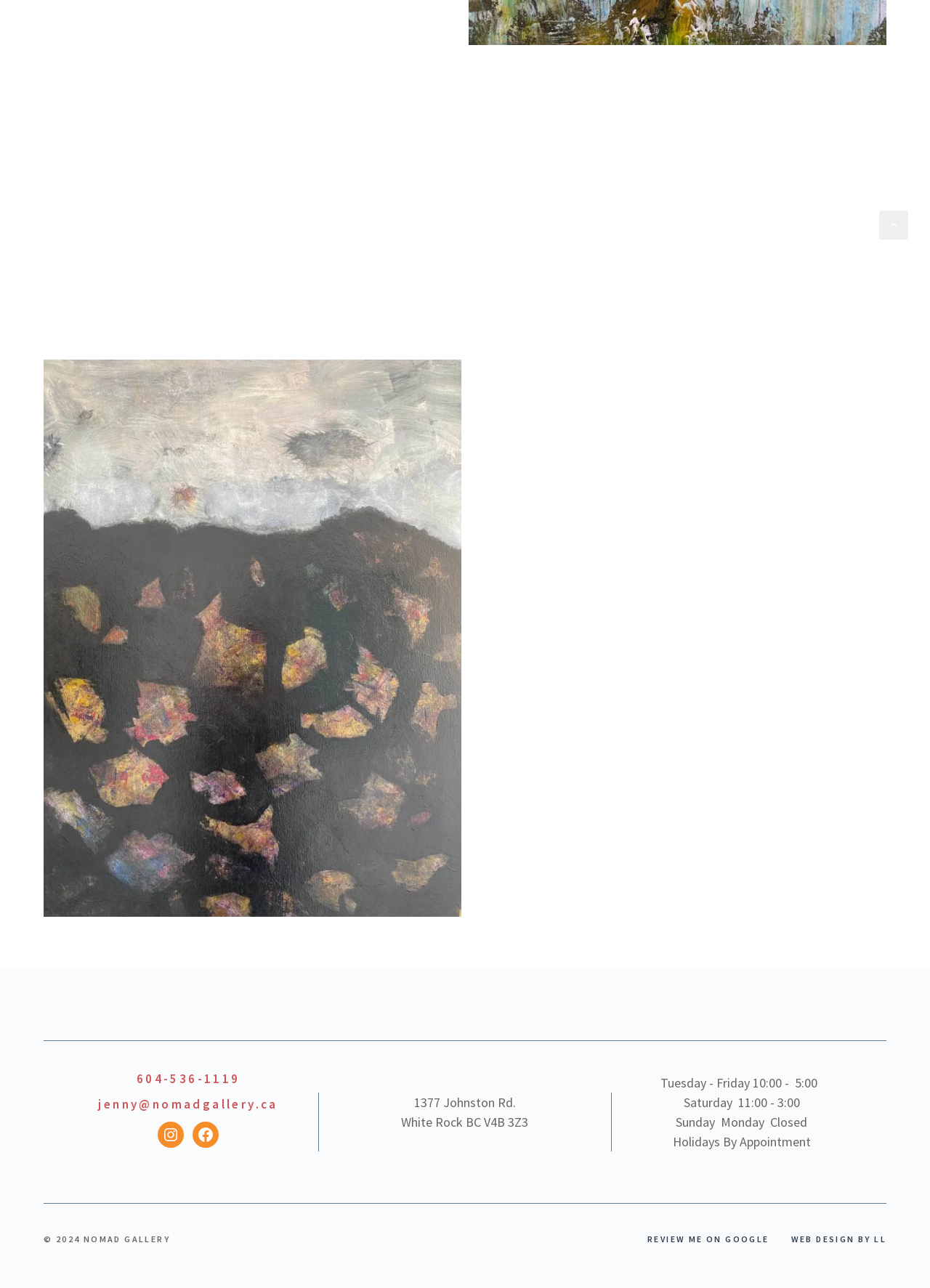What is the email address of the gallery?
Answer with a single word or phrase by referring to the visual content.

jenny@nomadgallery.ca